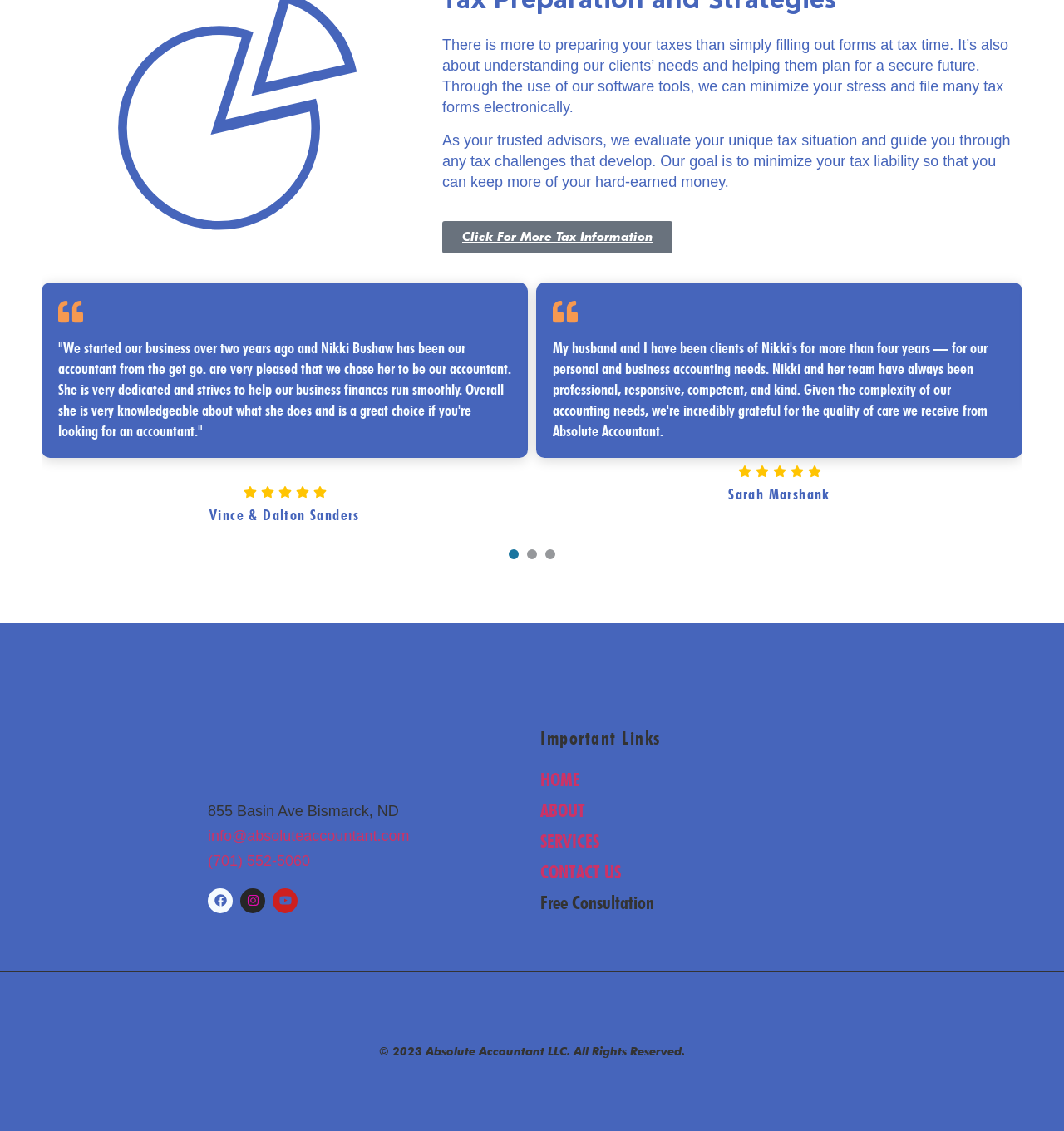Using the provided element description "Click For More Tax Information", determine the bounding box coordinates of the UI element.

[0.416, 0.195, 0.632, 0.224]